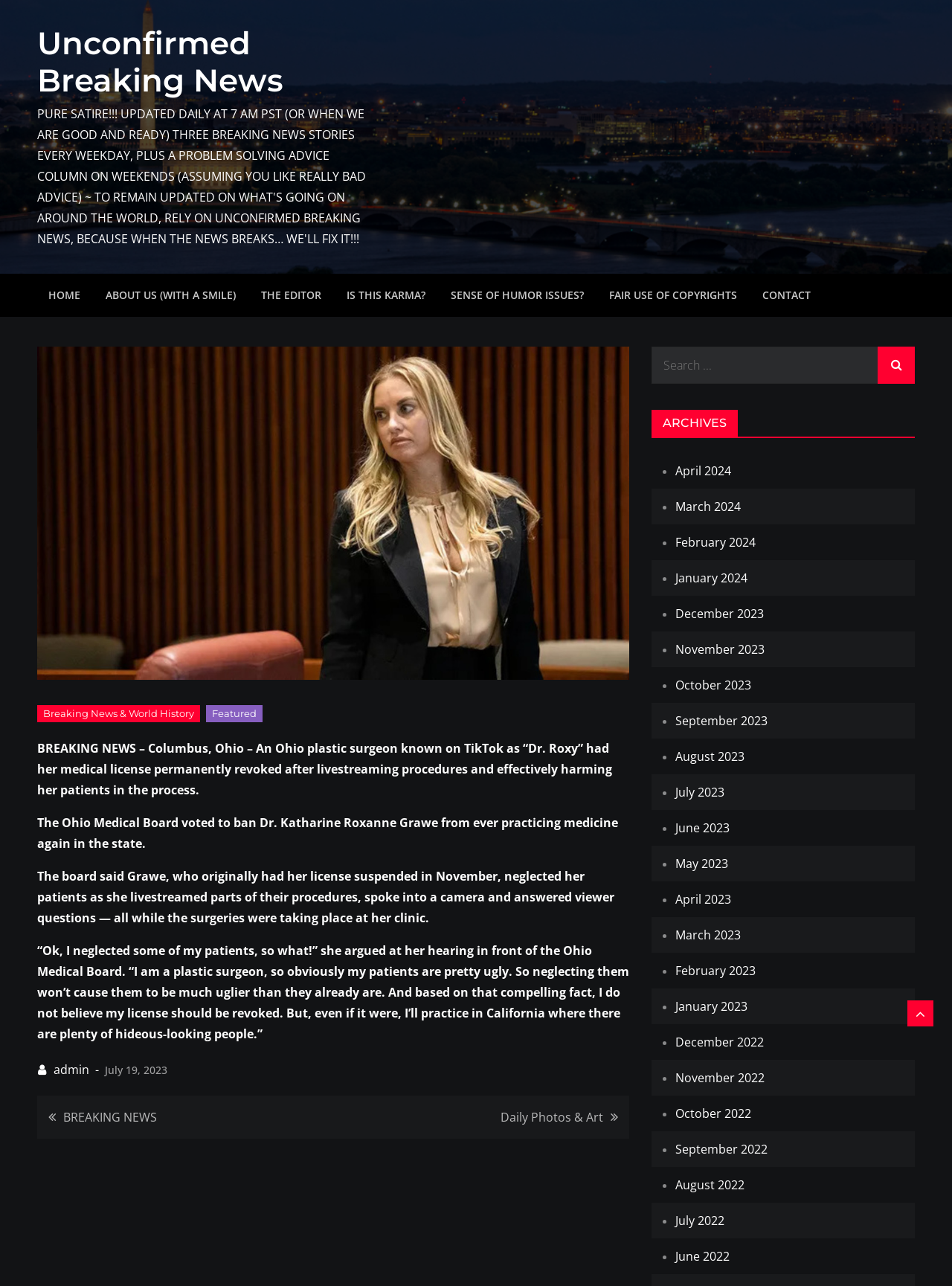Please specify the bounding box coordinates of the region to click in order to perform the following instruction: "Click on the 'HOME' link".

[0.039, 0.213, 0.096, 0.246]